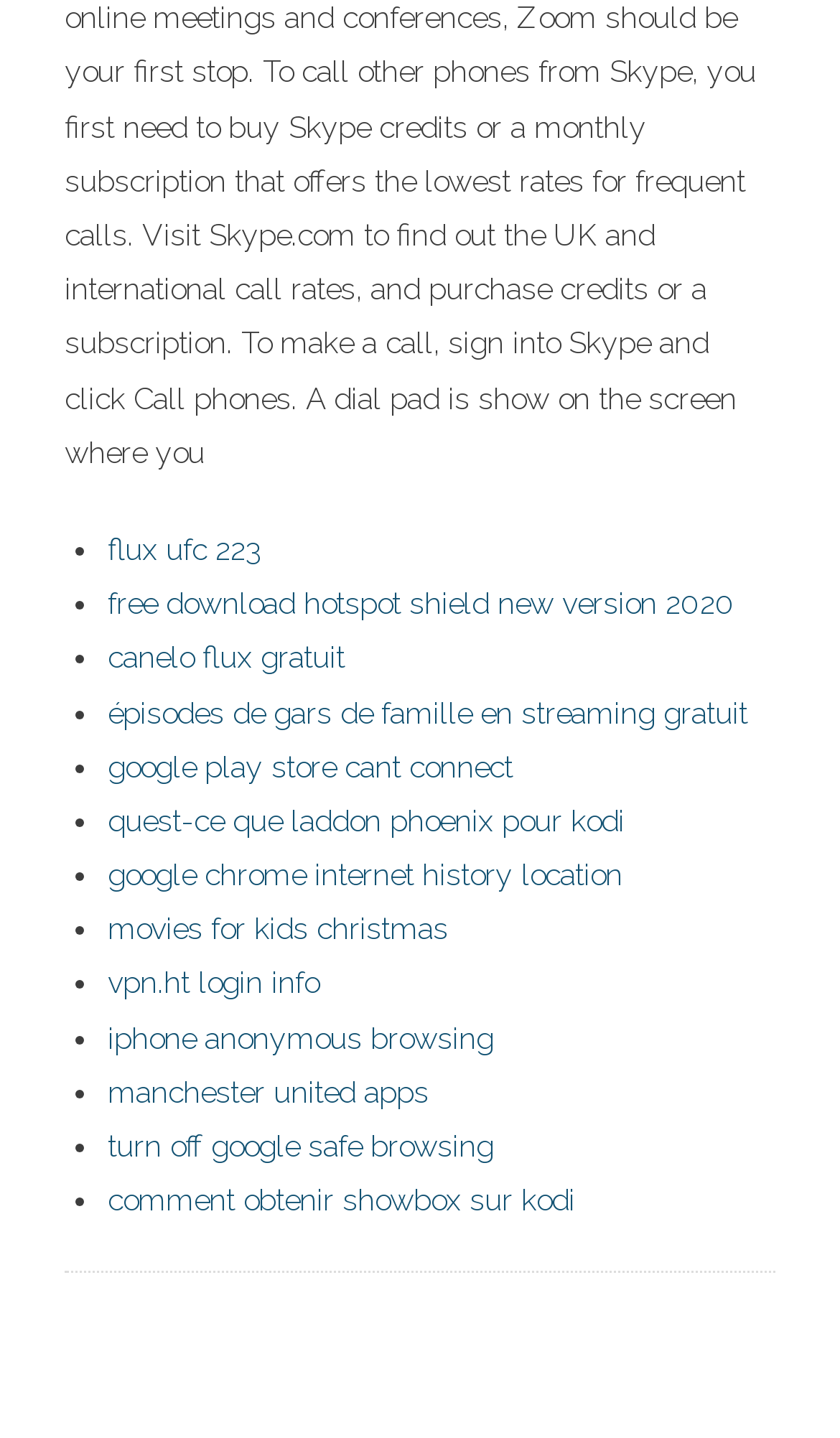Please identify the bounding box coordinates of the clickable area that will allow you to execute the instruction: "visit free download hotspot shield new version 2020".

[0.128, 0.408, 0.874, 0.432]